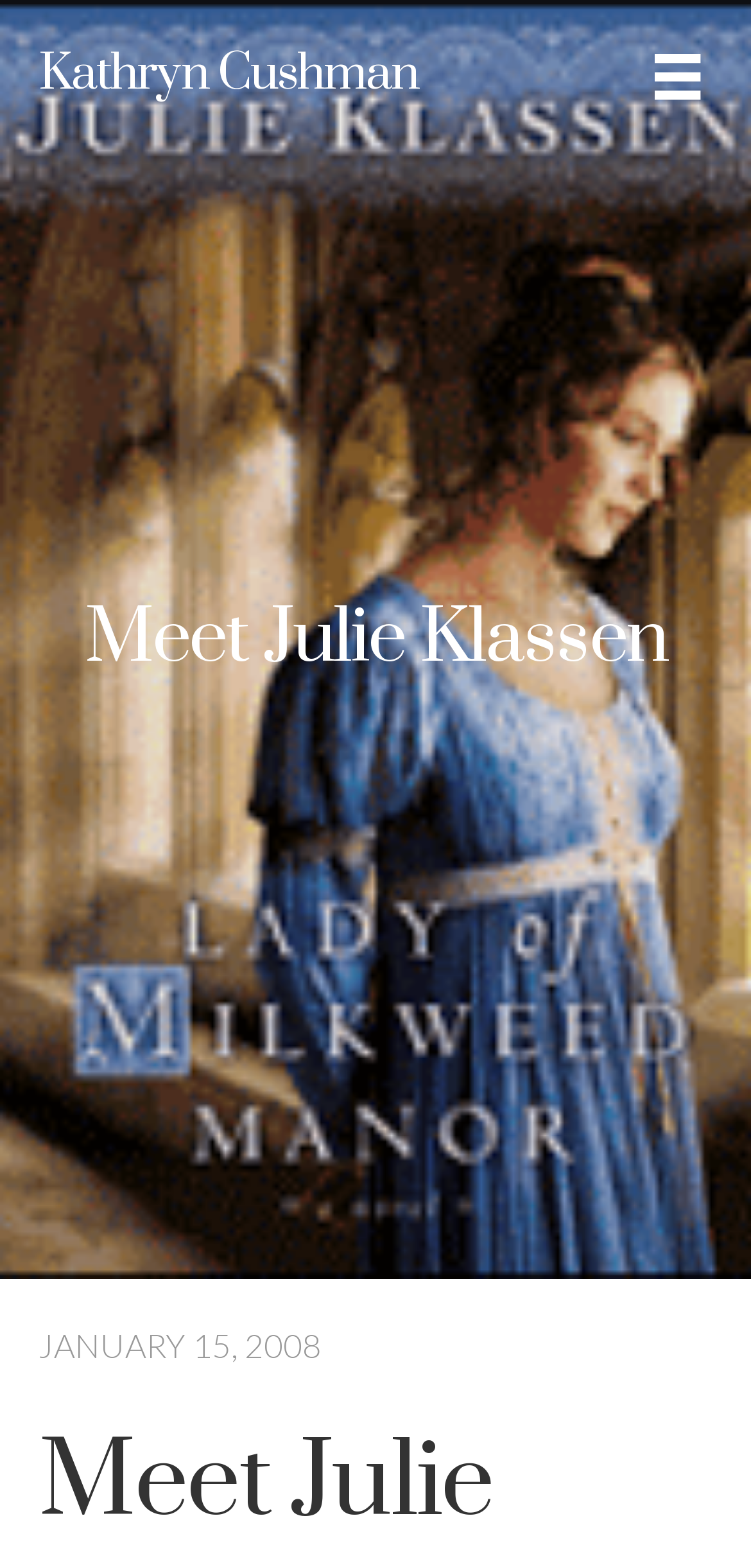Determine the webpage's heading and output its text content.

Meet Julie Klassen